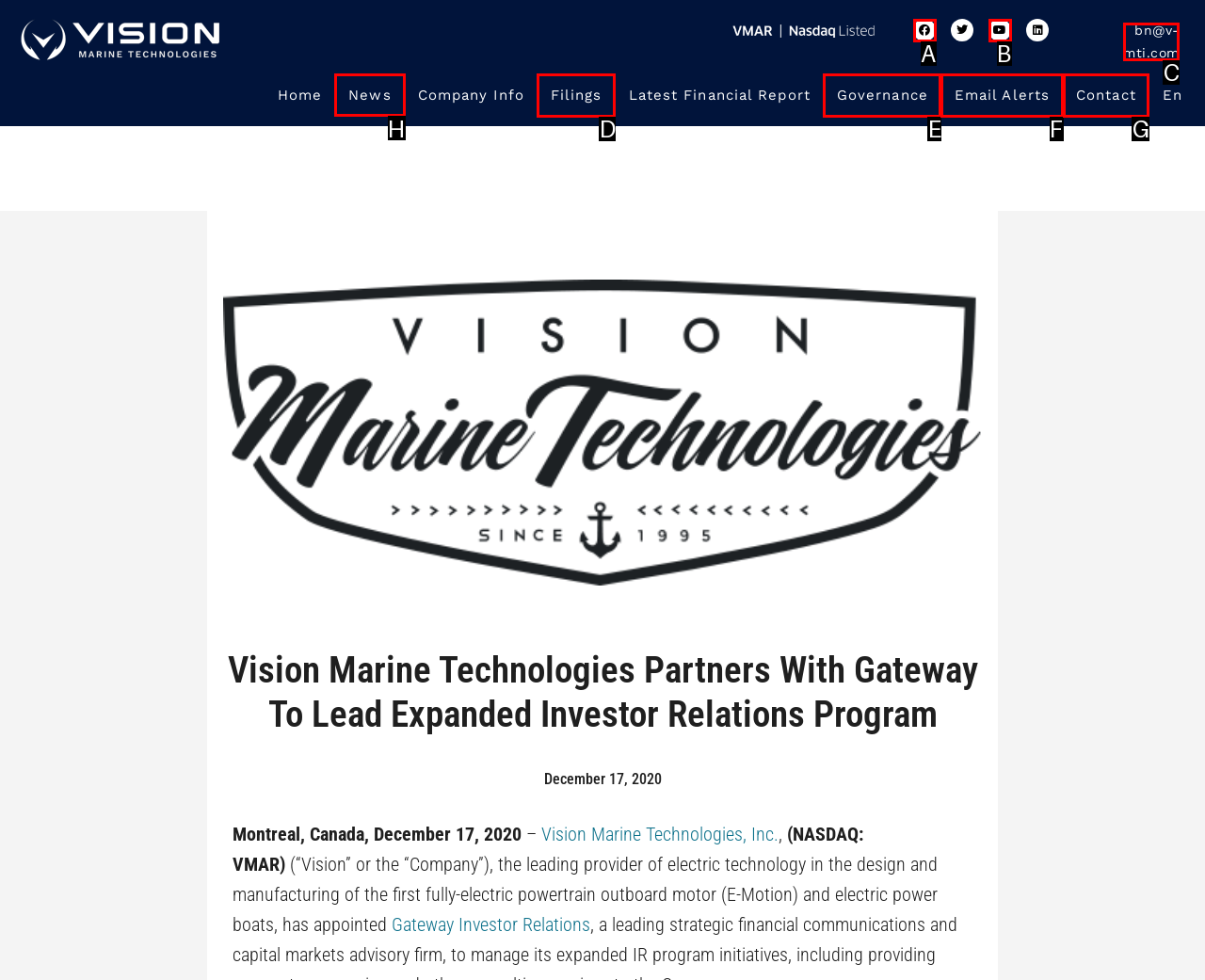Indicate the HTML element to be clicked to accomplish this task: Check the news Respond using the letter of the correct option.

H